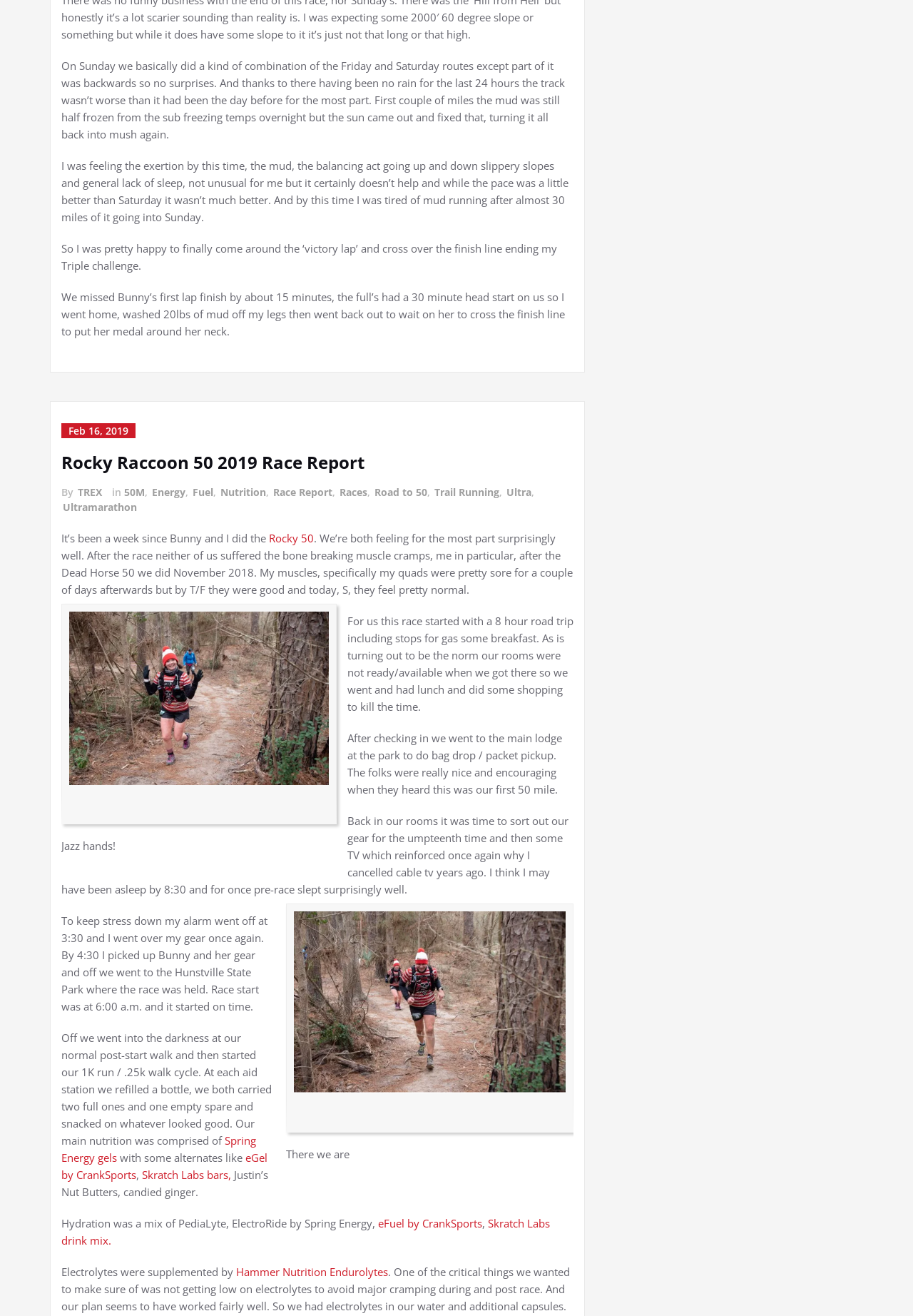Can you find the bounding box coordinates of the area I should click to execute the following instruction: "Click the link to view the race report"?

[0.067, 0.342, 0.399, 0.36]